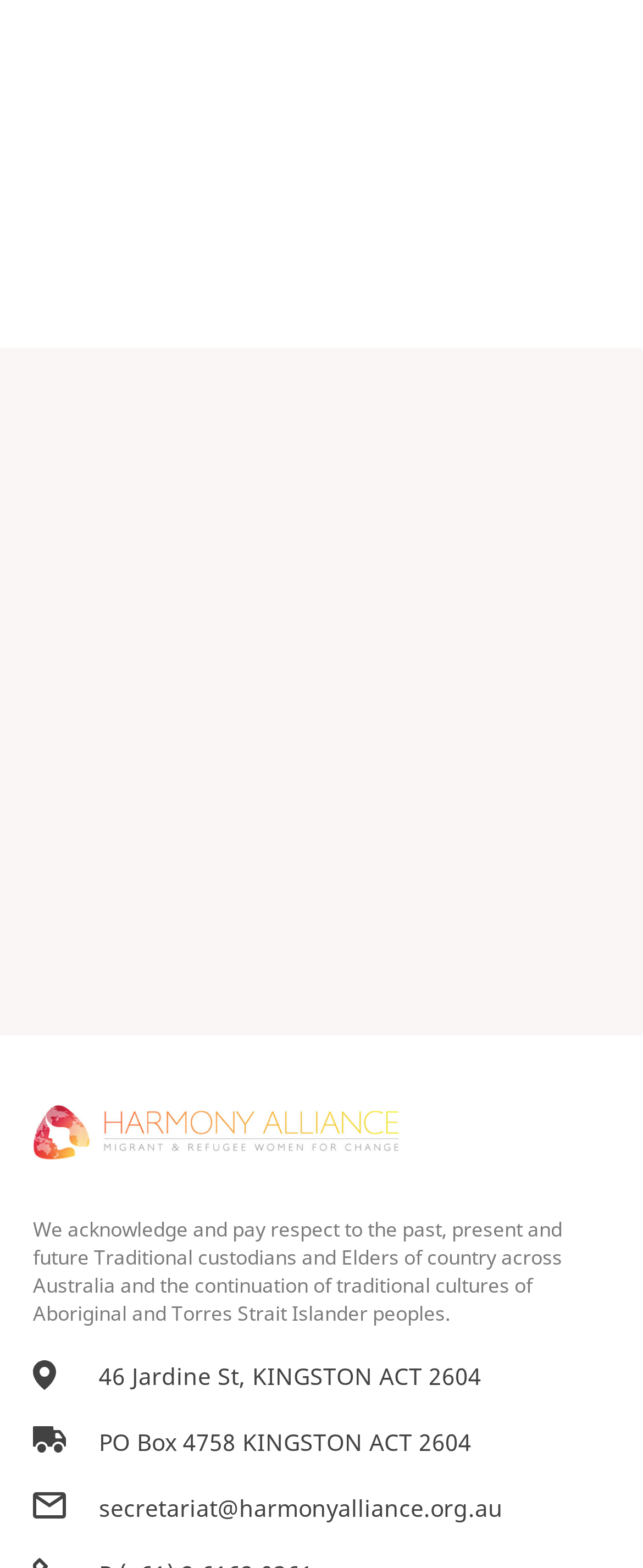What is the email address of the organization's secretariat?
Respond to the question with a single word or phrase according to the image.

secretariat@harmonyalliance.org.au